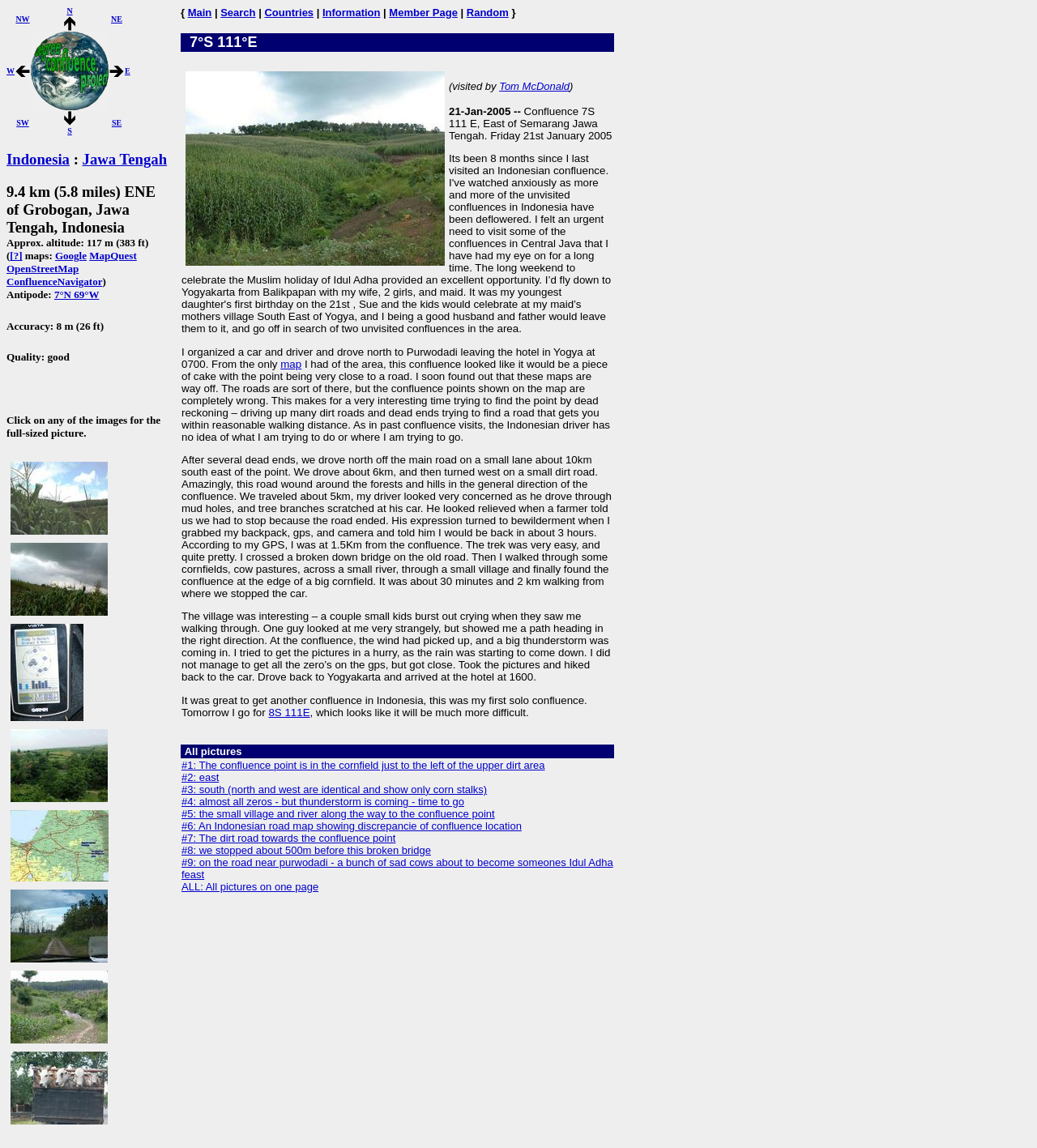For the given element description alt="the Degree Confluence Project", determine the bounding box coordinates of the UI element. The coordinates should follow the format (top-left x, top-left y, bottom-right x, bottom-right y) and be within the range of 0 to 1.

[0.03, 0.086, 0.105, 0.098]